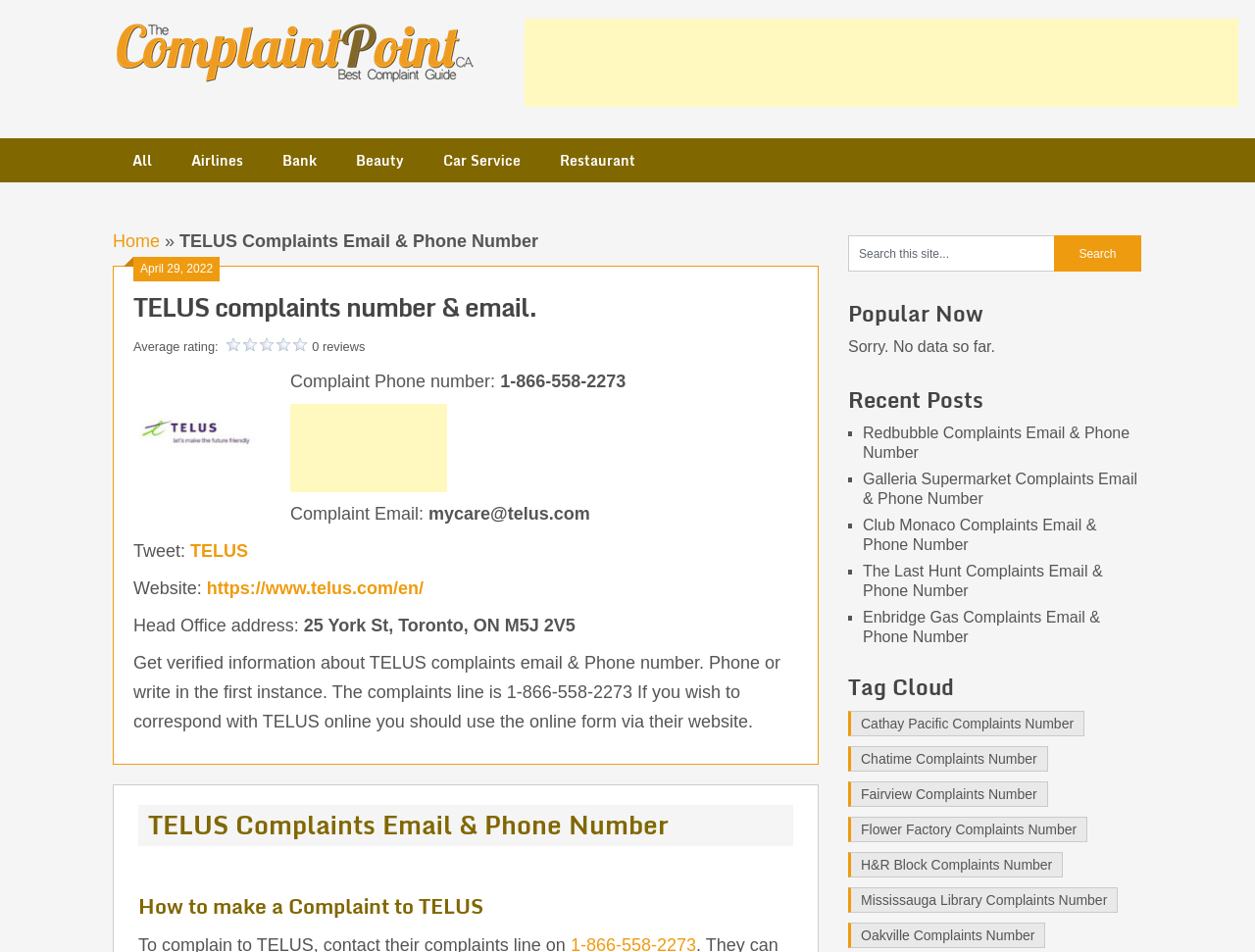What is the email address for TELUS complaints?
Give a single word or phrase as your answer by examining the image.

mycare@telus.com